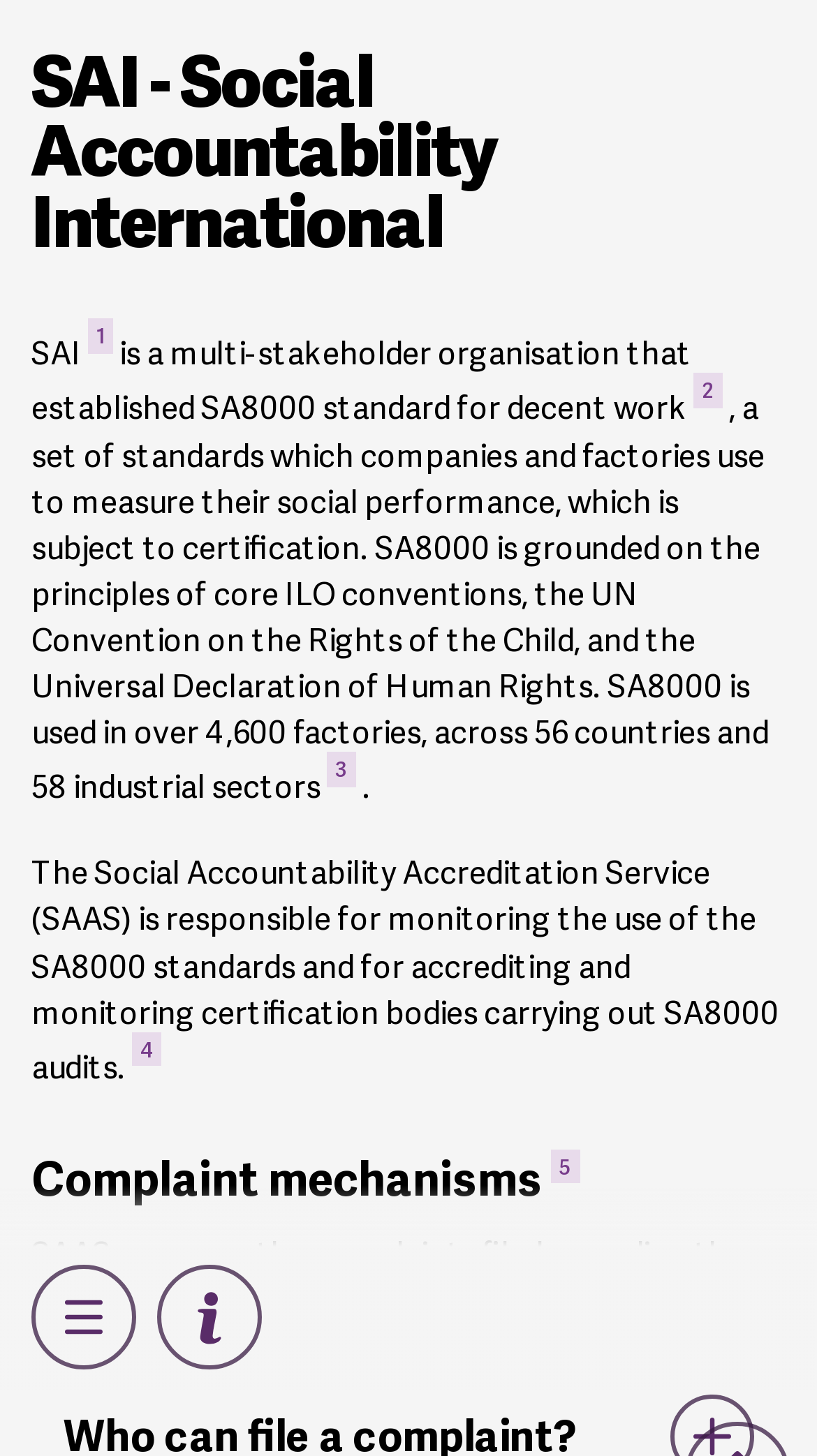How many factories use SA8000?
Provide a fully detailed and comprehensive answer to the question.

The webpage states that SA8000 is used in over 4,600 factories, across 56 countries and 58 industrial sectors. This information can be found in the main content section of the webpage.